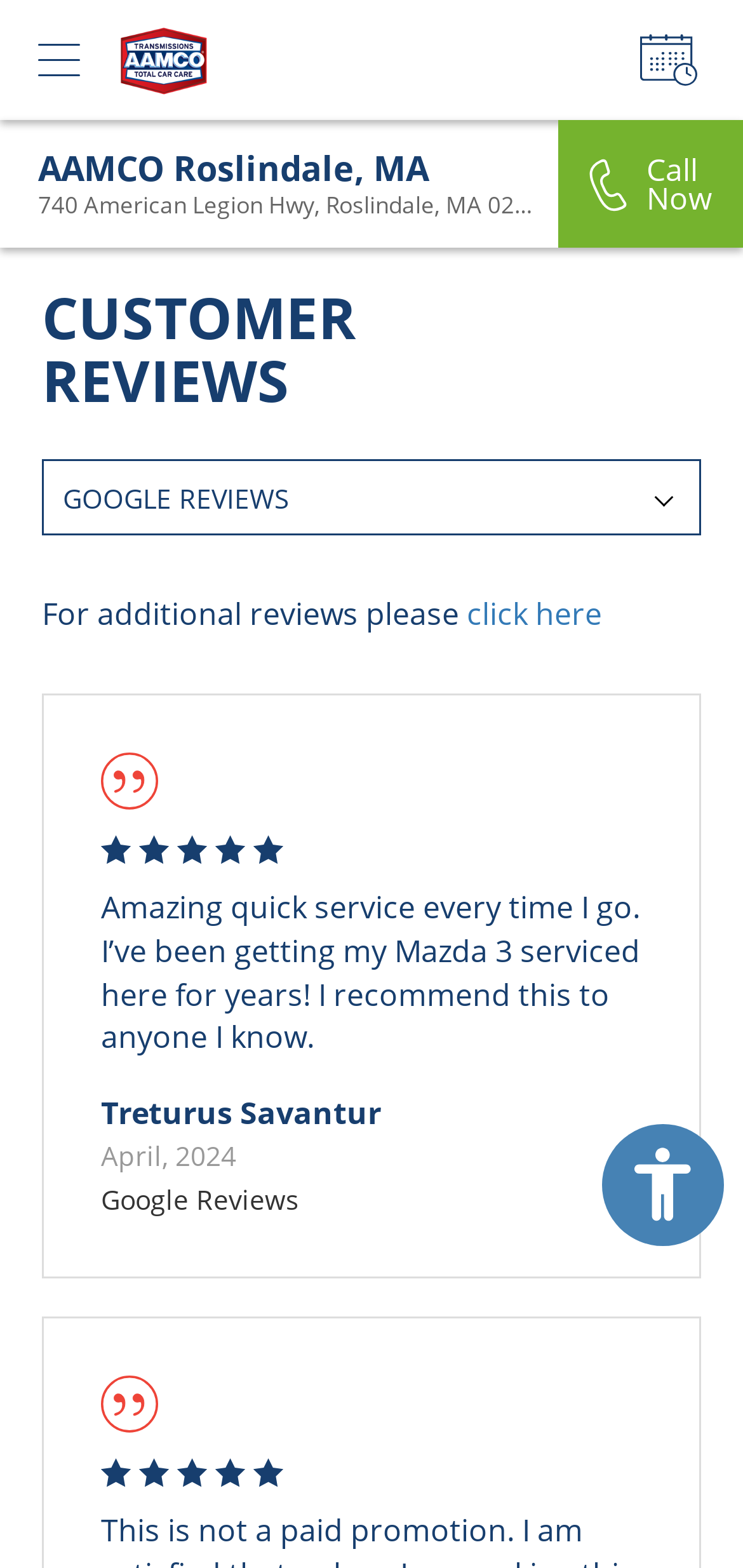Determine the bounding box for the UI element as described: "Blinks Blocking". The coordinates should be represented as four float numbers between 0 and 1, formatted as [left, top, right, bottom].

[0.026, 0.92, 0.974, 0.961]